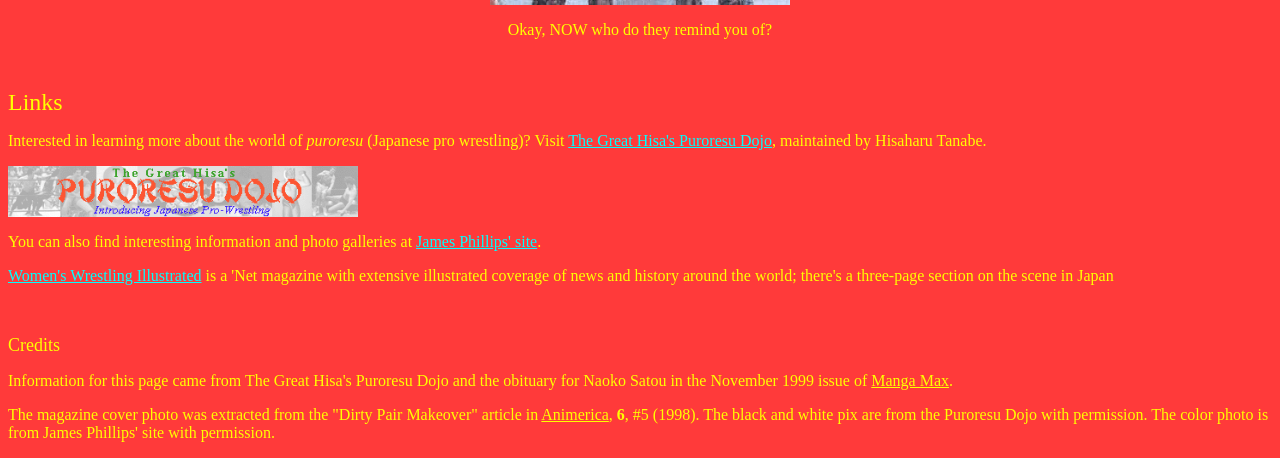Given the element description: "Women's Wrestling Illustrated", predict the bounding box coordinates of this UI element. The coordinates must be four float numbers between 0 and 1, given as [left, top, right, bottom].

[0.006, 0.583, 0.157, 0.62]